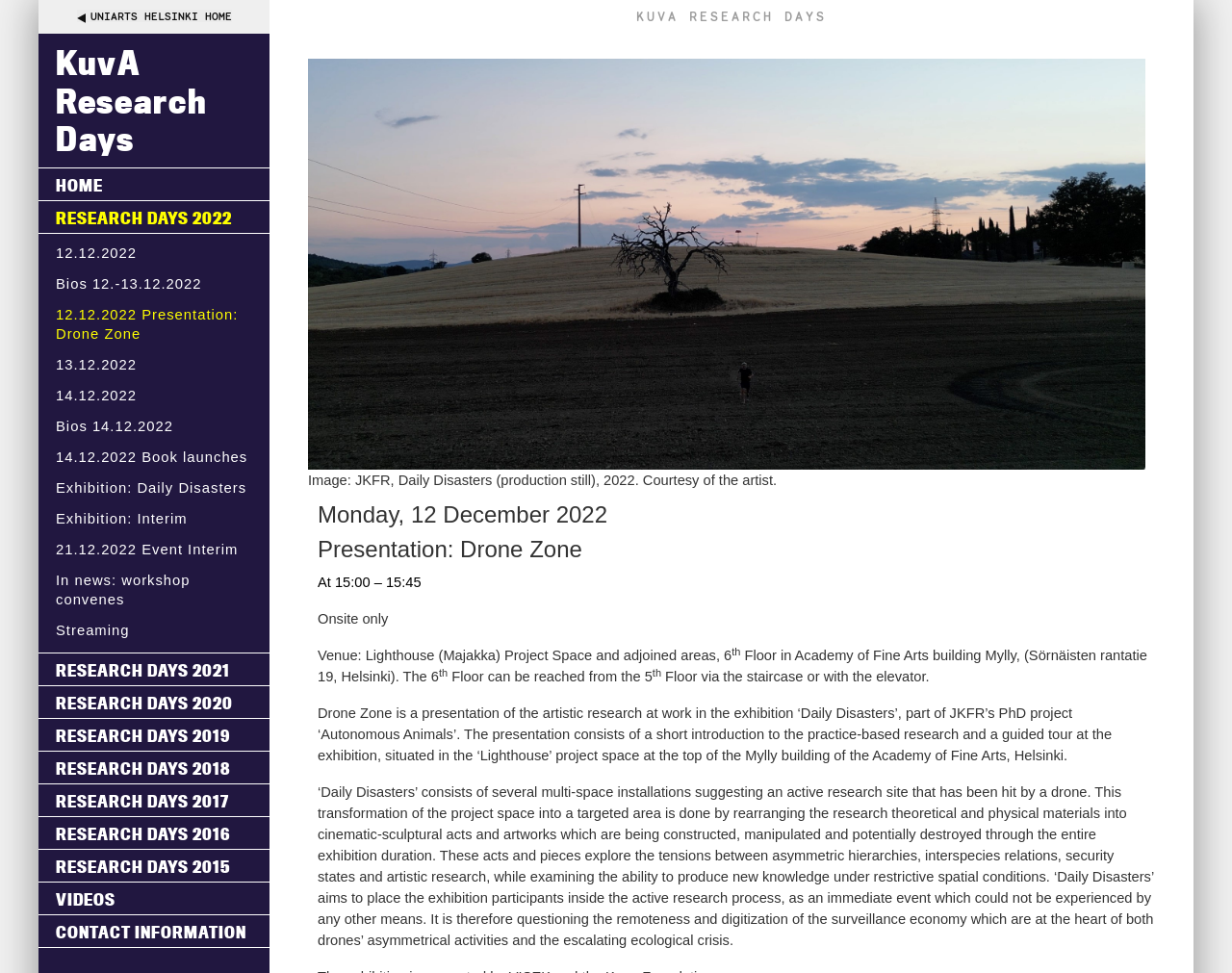For the element described, predict the bounding box coordinates as (top-left x, top-left y, bottom-right x, bottom-right y). All values should be between 0 and 1. Element description: 12.12.2022 Presentation: Drone Zone

[0.031, 0.309, 0.219, 0.357]